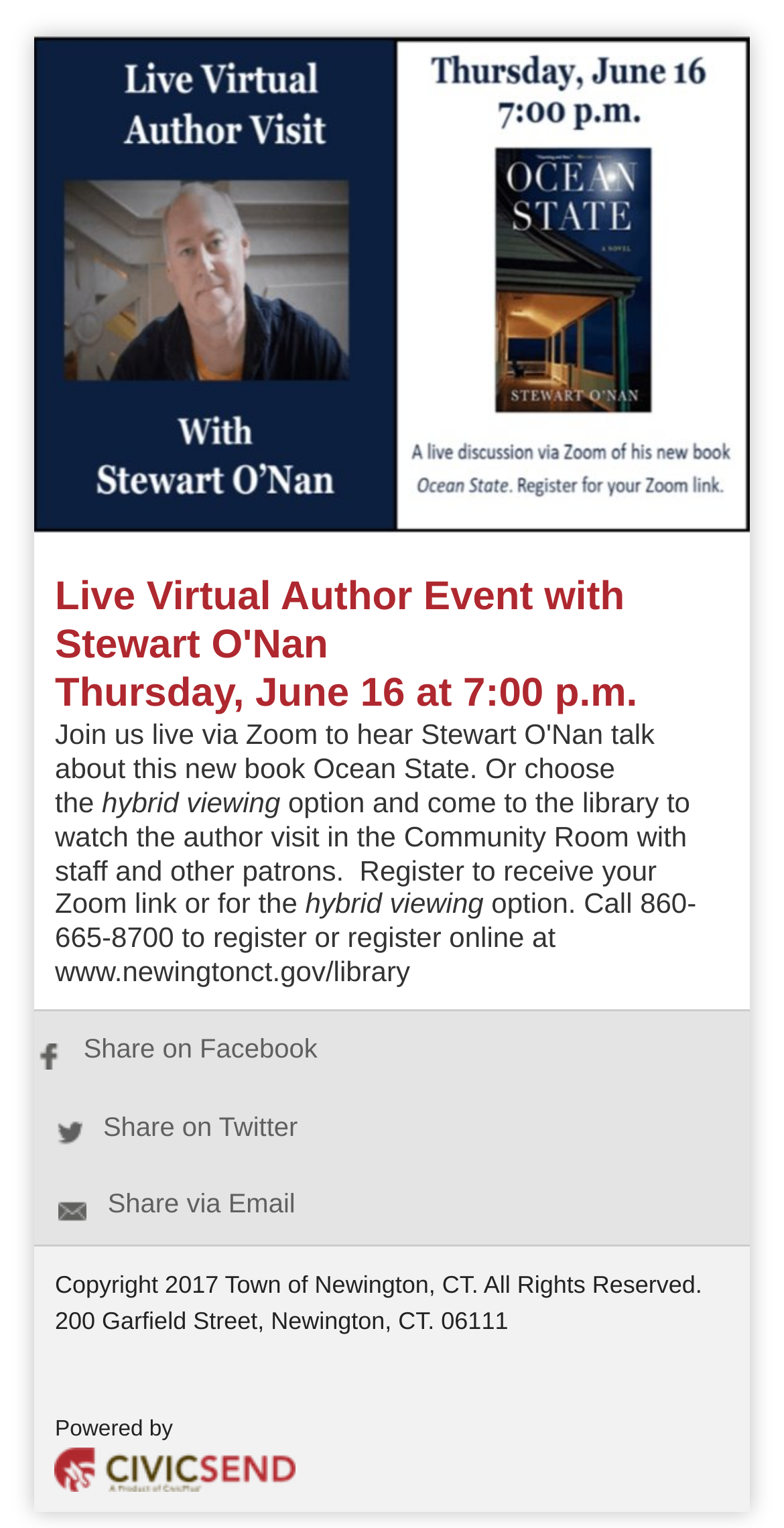Examine the screenshot and answer the question in as much detail as possible: What is the address of the library?

The address of the library is mentioned in the text '200 Garfield Street, Newington, CT. 06111' which is a static text element on the webpage.